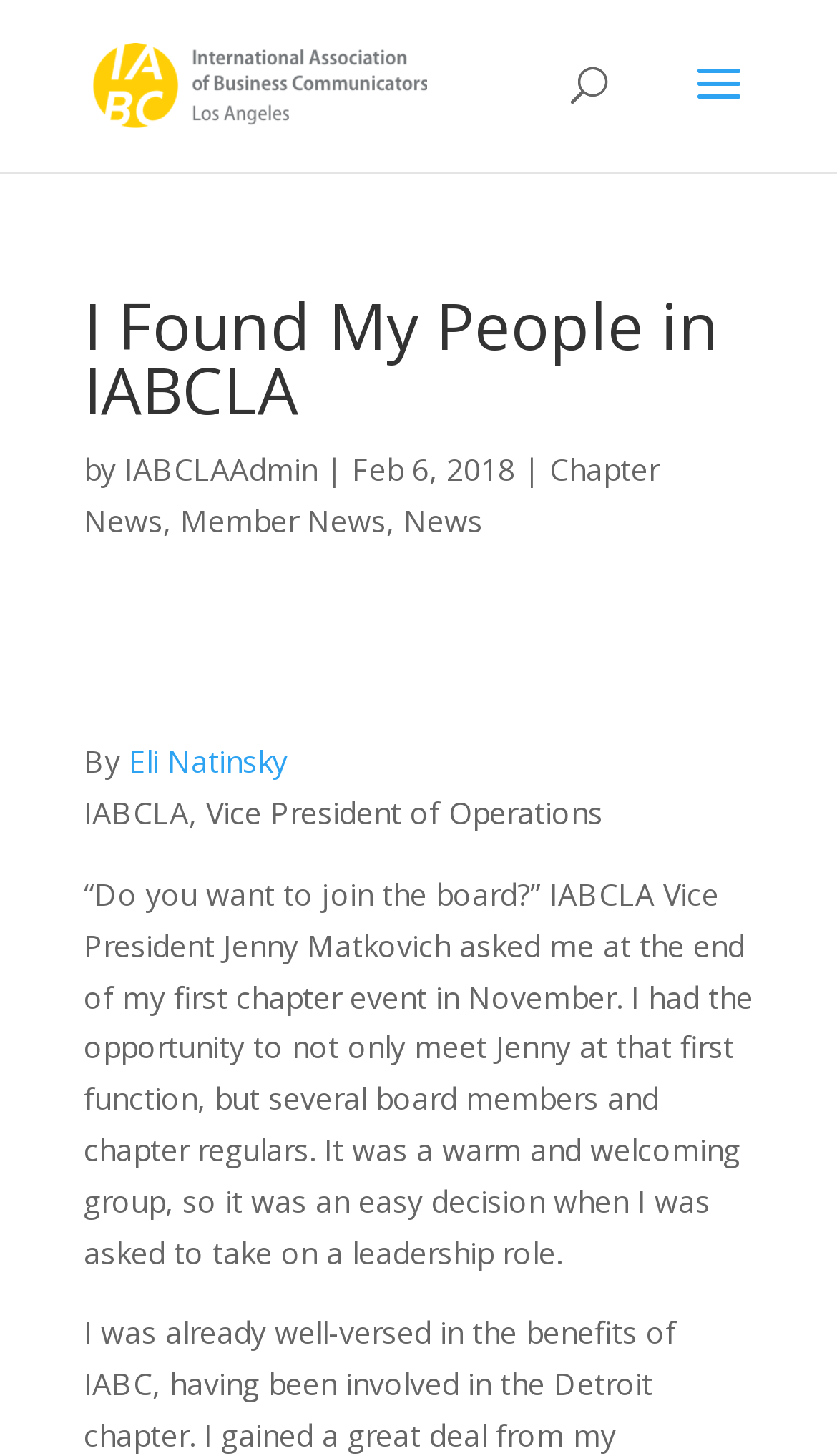What is the name of the author of the article?
Please provide a comprehensive answer based on the information in the image.

The author's name is mentioned in the article as 'Eli Natinsky' which is a link element with the text 'Eli Natinsky'.